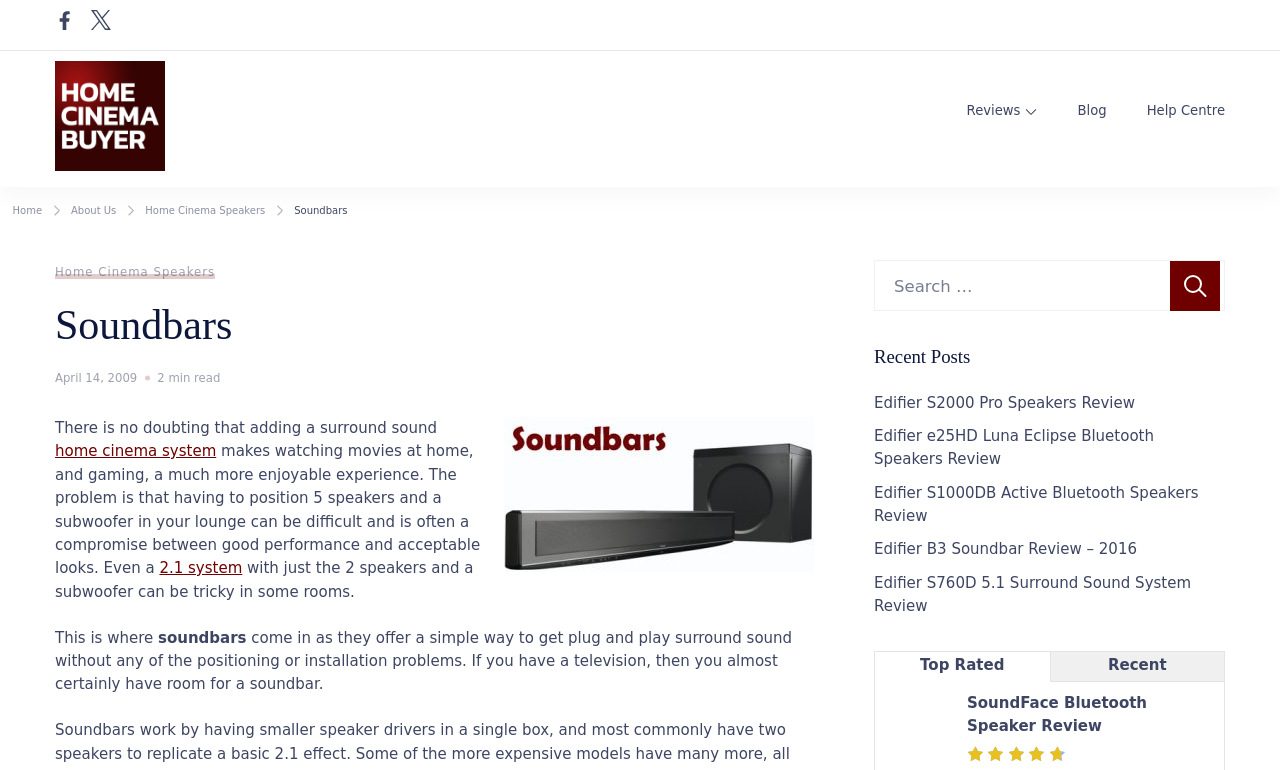Can you give a comprehensive explanation to the question given the content of the image?
What type of content is available on this webpage?

The webpage contains links to reviews, such as 'Edifier S2000 Pro Speakers Review', and blog posts, like the one about soundbars, indicating that the webpage provides reviews and blog posts related to home cinema and sound systems.